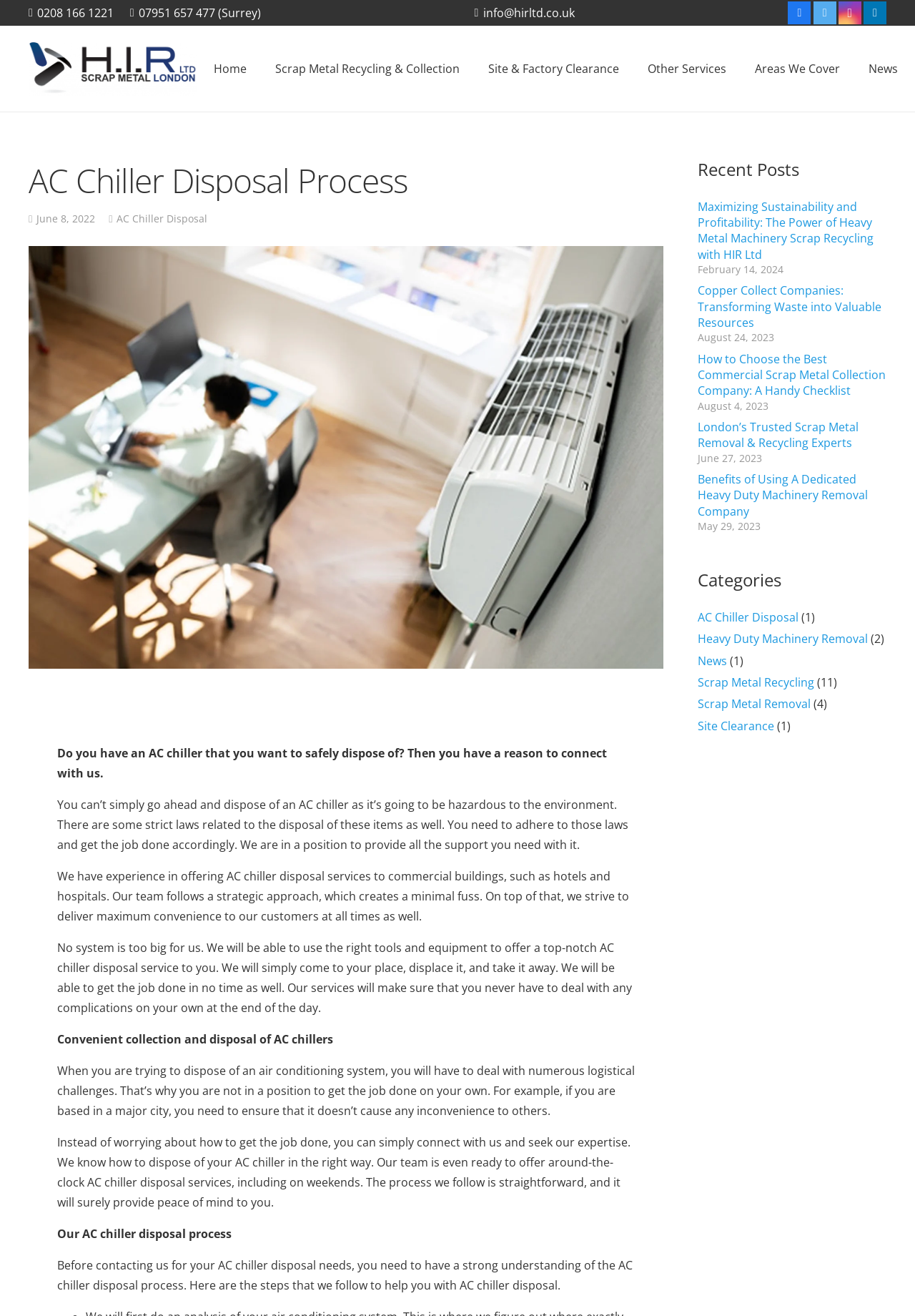Using the element description News, predict the bounding box coordinates for the UI element. Provide the coordinates in (top-left x, top-left y, bottom-right x, bottom-right y) format with values ranging from 0 to 1.

[0.933, 0.02, 0.997, 0.085]